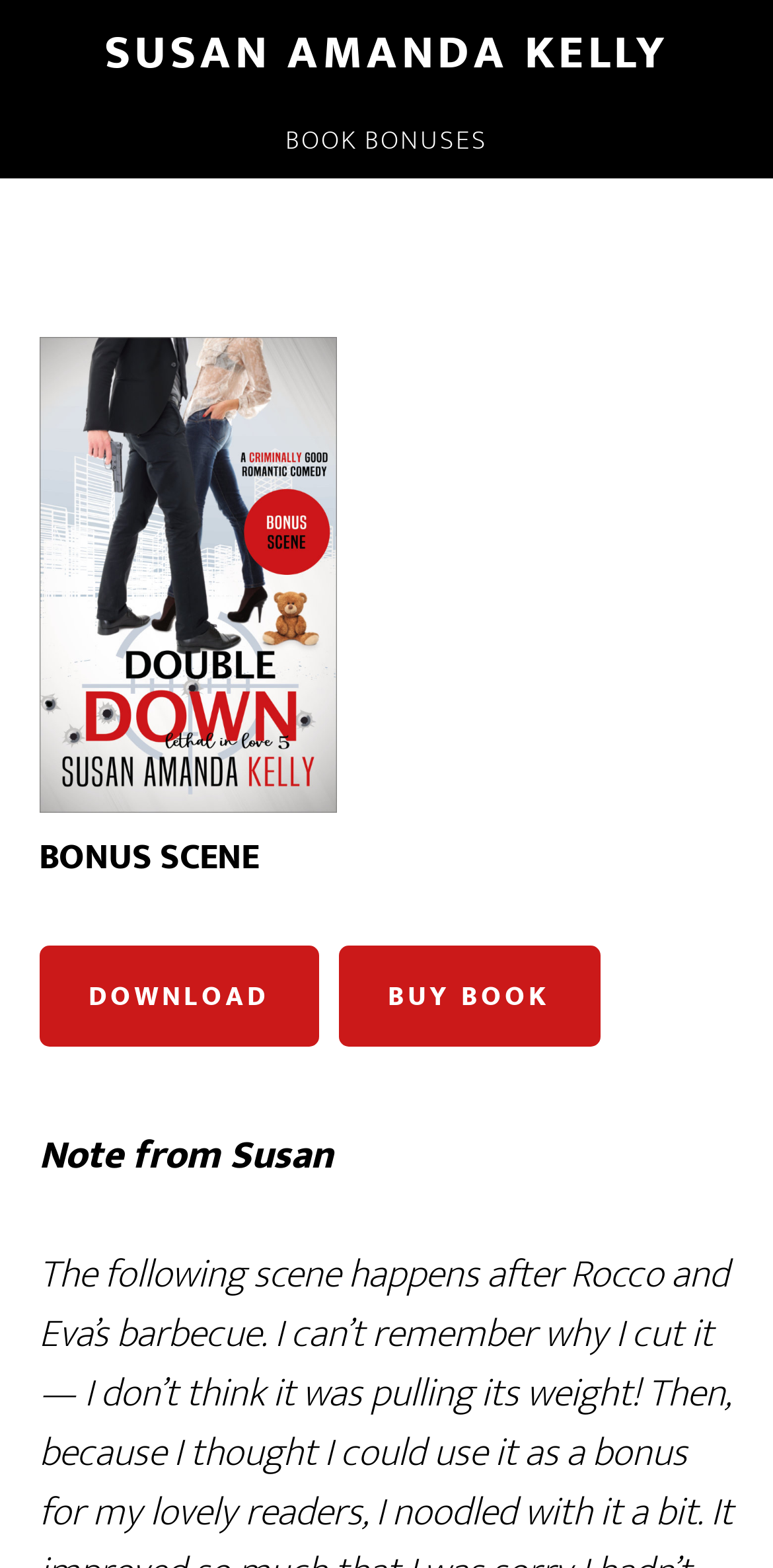Respond with a single word or phrase for the following question: 
How many buttons are below the figure?

2